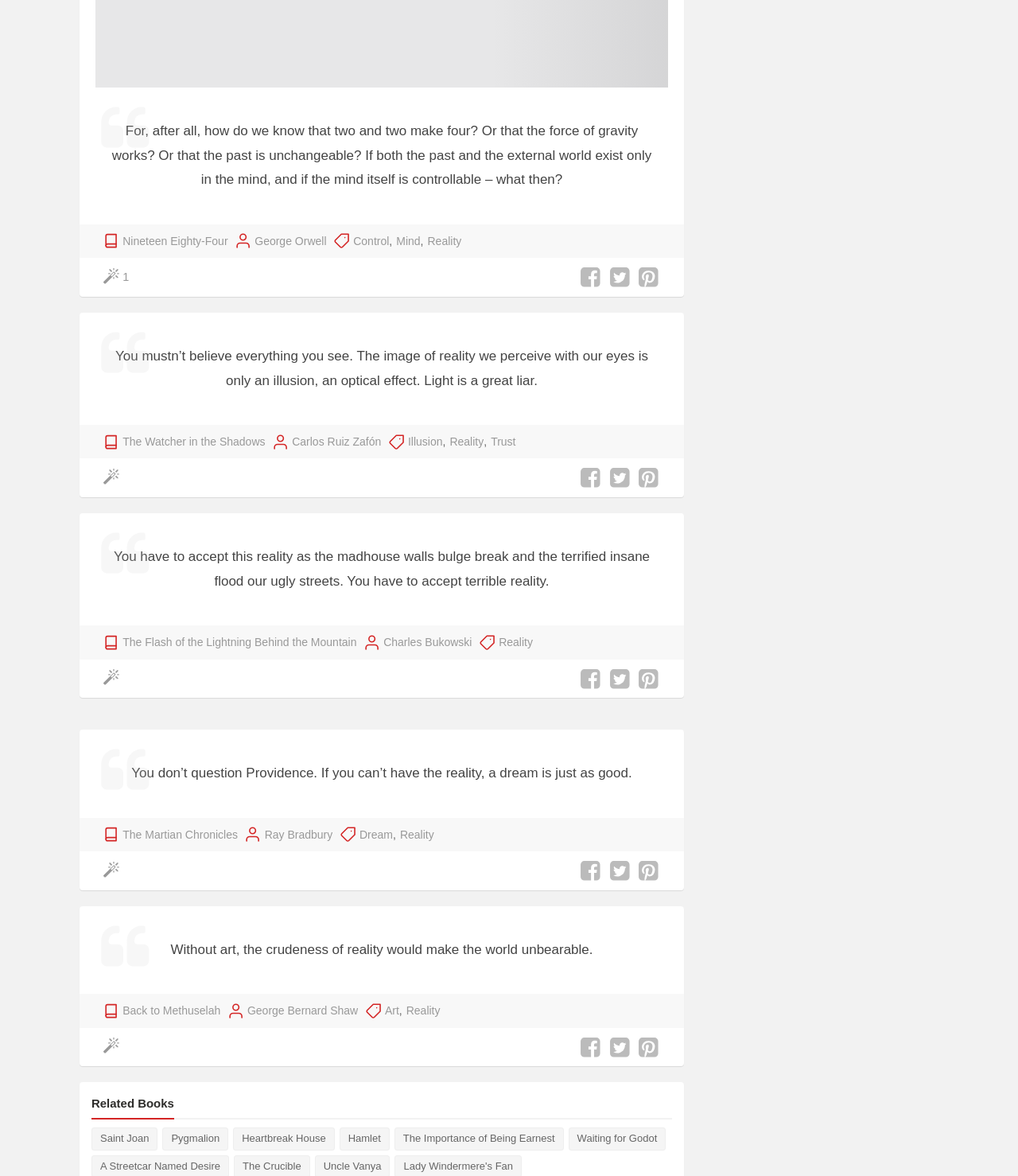Locate the bounding box coordinates of the clickable region to complete the following instruction: "Click on the link 'Nineteen Eighty-Four'."

[0.121, 0.198, 0.224, 0.213]